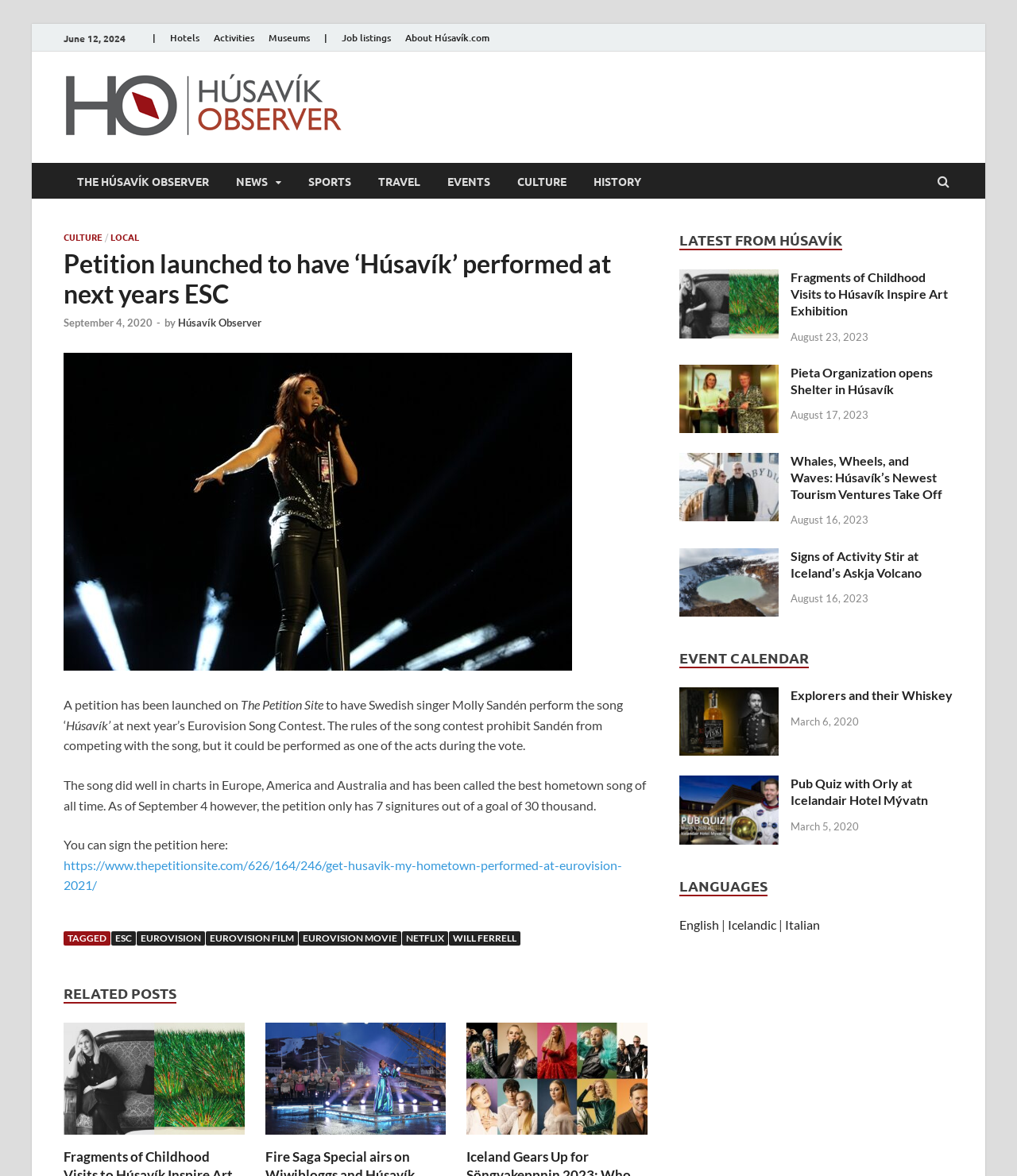Can you show the bounding box coordinates of the region to click on to complete the task described in the instruction: "View the 'ARCHIWA' section"?

None